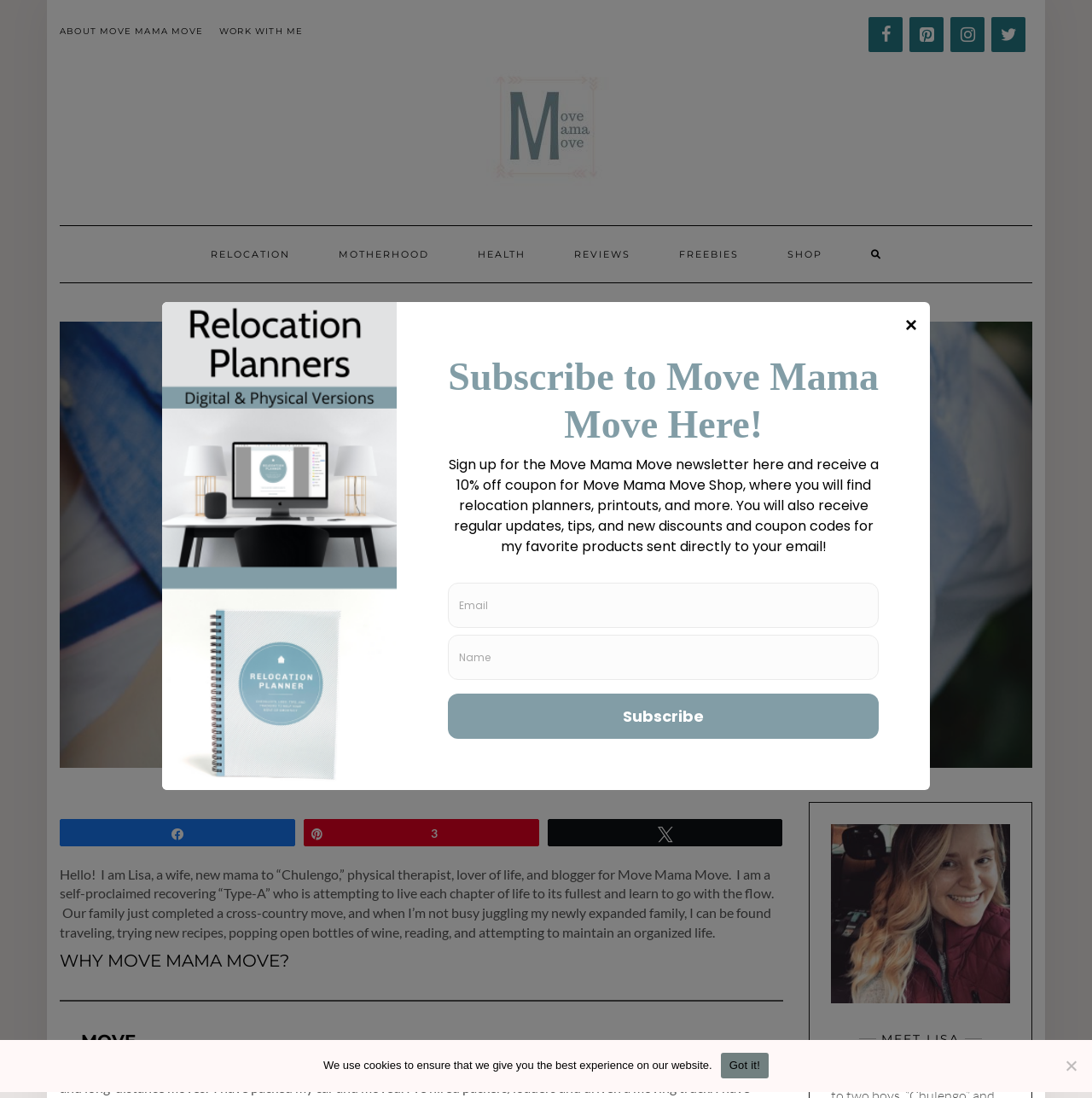Please determine the bounding box coordinates for the UI element described as: "aria-label="Facebook" title="Facebook"".

[0.795, 0.016, 0.827, 0.047]